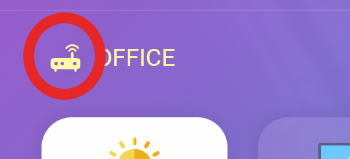Explain the content of the image in detail.

The image displays an icon resembling a stylized bus or vehicle with a wireless signal symbol above it, indicating connectivity. This icon is highlighted within a vibrant purple background, drawing attention to its significance. Positioned near the word "OFFICE," it suggests functionality related to smart devices or network connectivity within an office setting. This design may imply remote management capabilities, such as monitoring or controlling connected devices, enhancing productivity and user experience. The clear and inviting aesthetic aims to integrate seamlessly into user-friendly interfaces, likely belonging to an application or control panel for managing various connected devices.